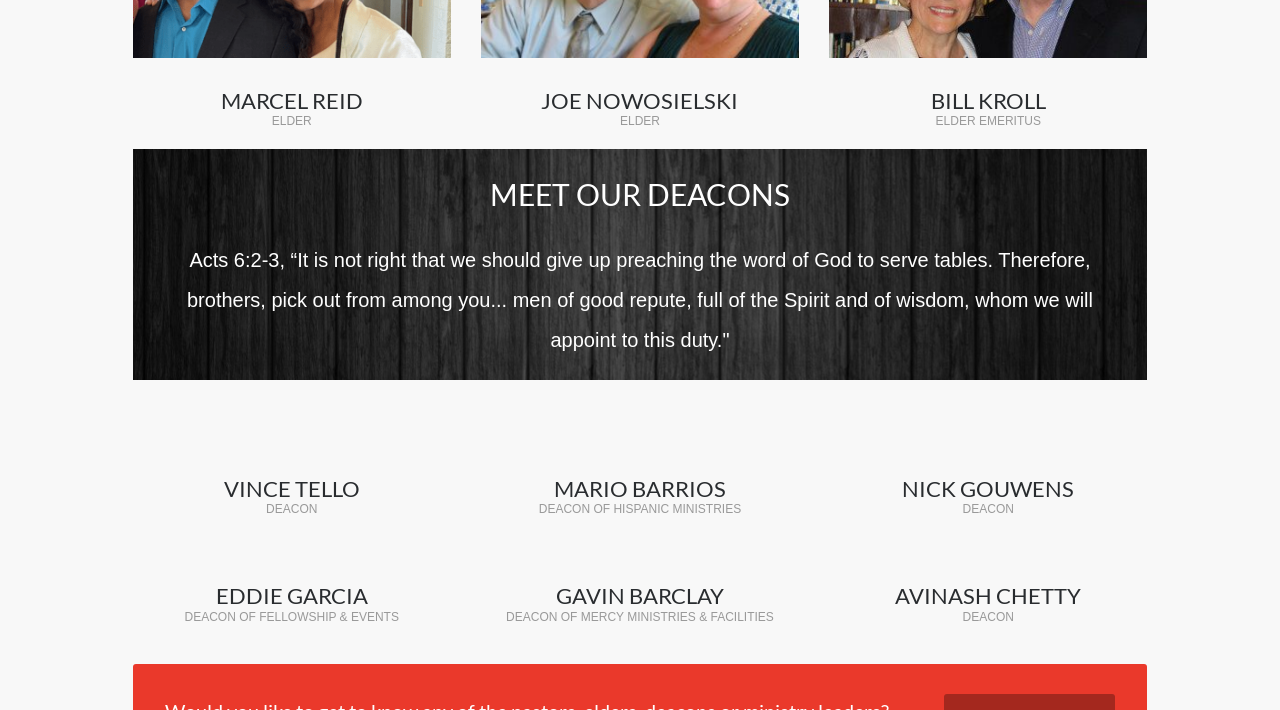Bounding box coordinates should be provided in the format (top-left x, top-left y, bottom-right x, bottom-right y) with all values between 0 and 1. Identify the bounding box for this UI element: parent_node: GAVIN BARCLAY

[0.376, 0.756, 0.624, 0.779]